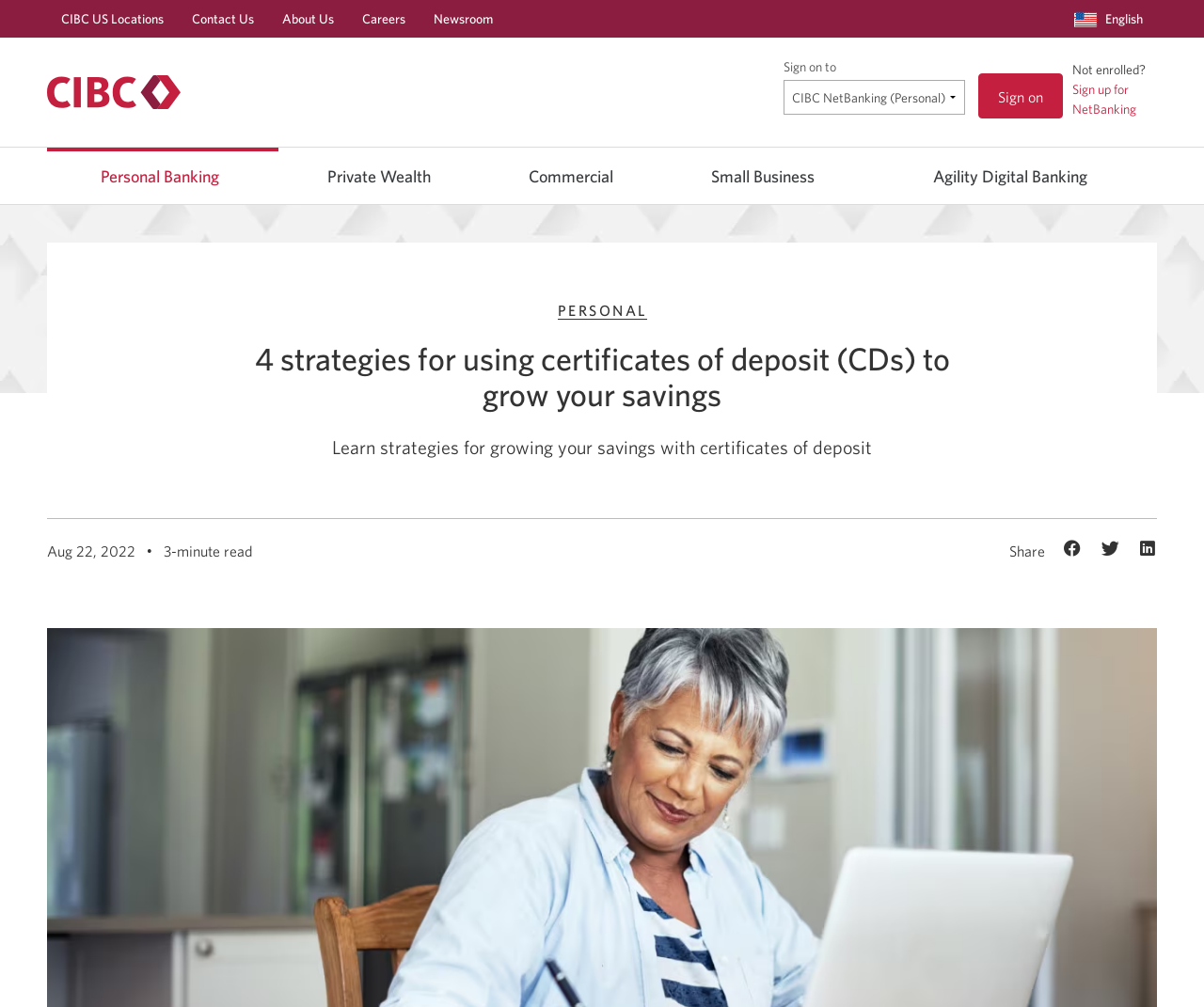What type of banking is the webpage focused on?
Refer to the image and provide a one-word or short phrase answer.

Personal Banking